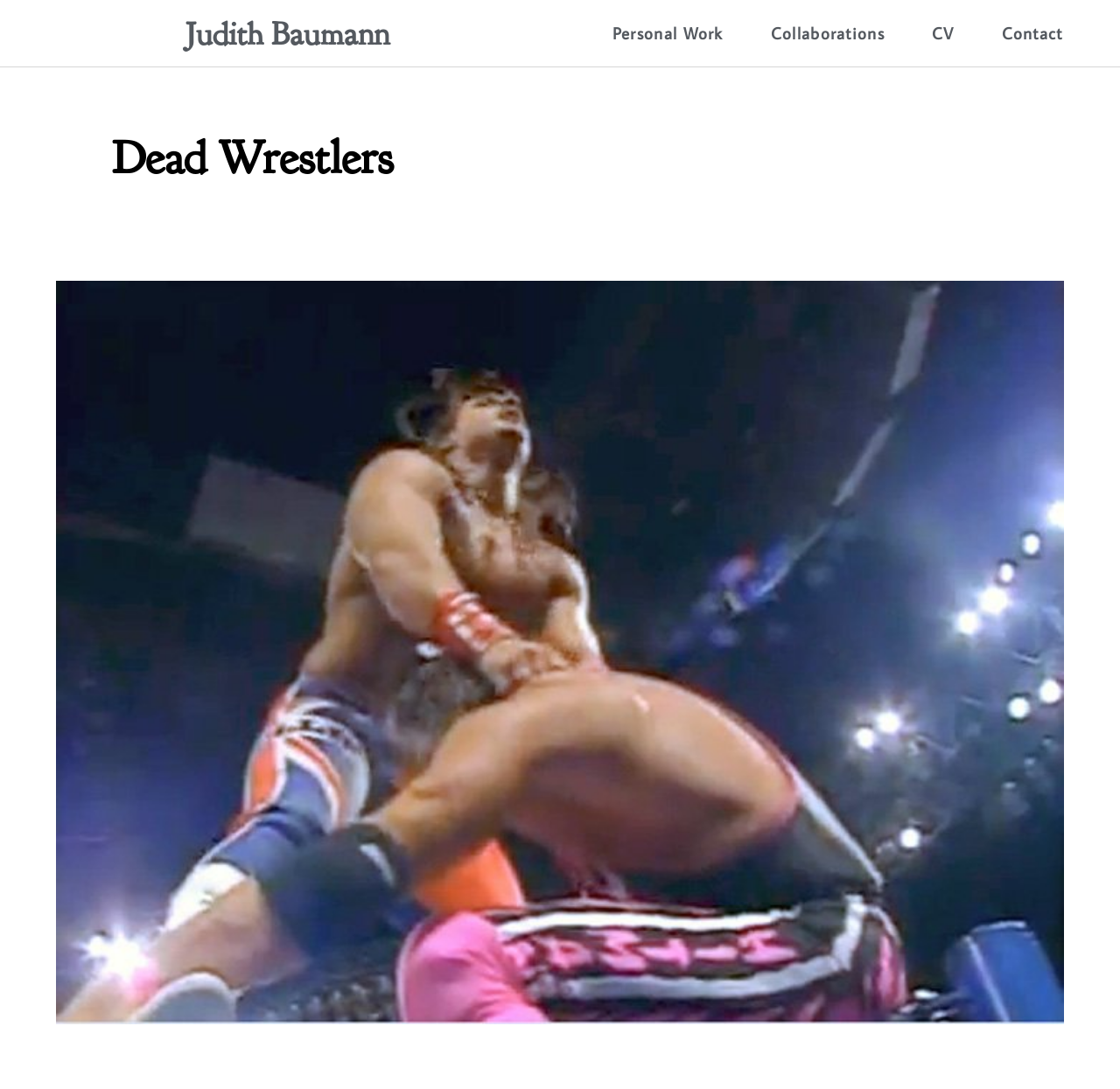Respond to the following question with a brief word or phrase:
What is the title of the section below the navigation?

Dead Wrestlers